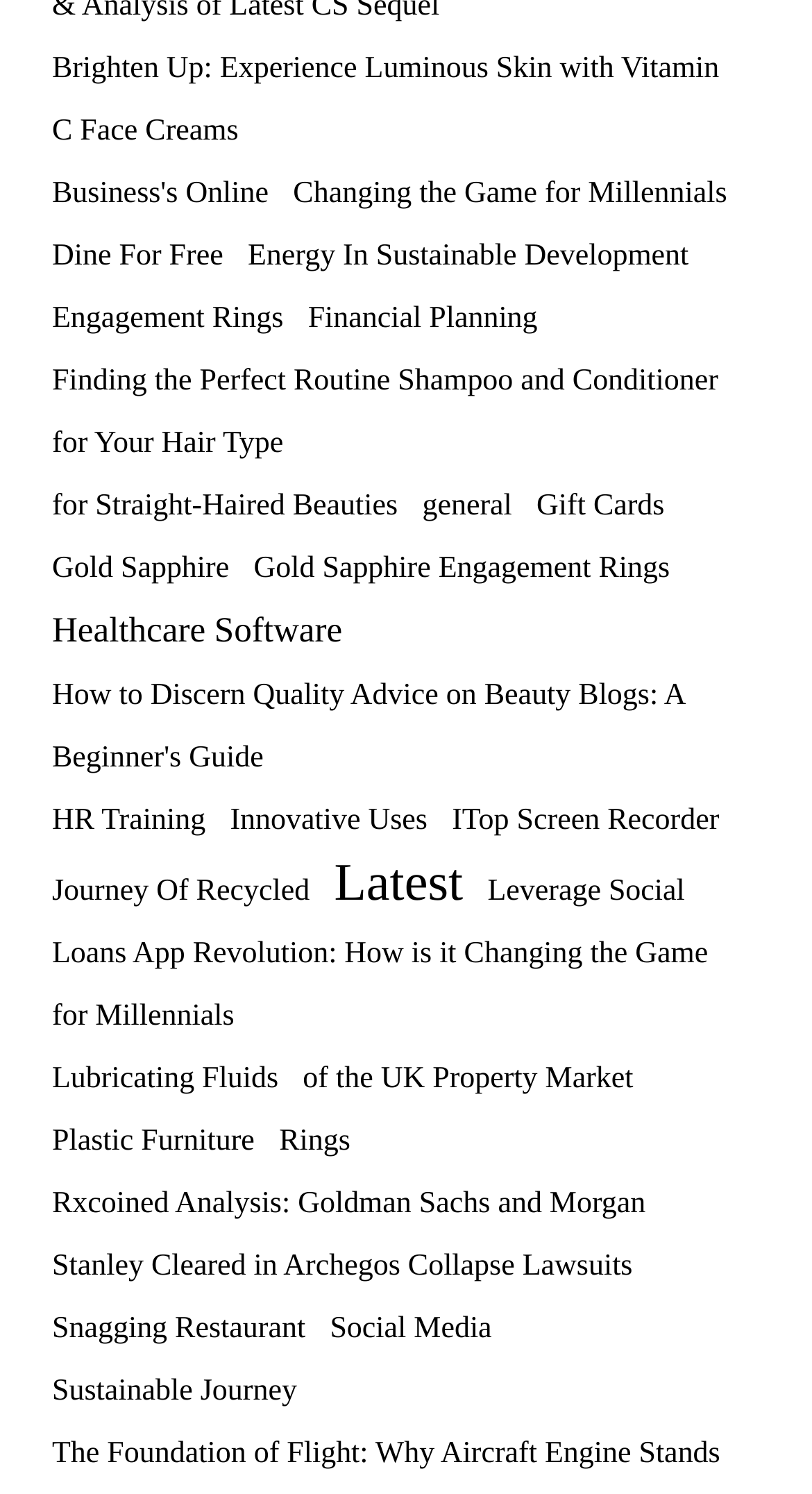How many links are related to engagement rings?
Give a one-word or short-phrase answer derived from the screenshot.

2